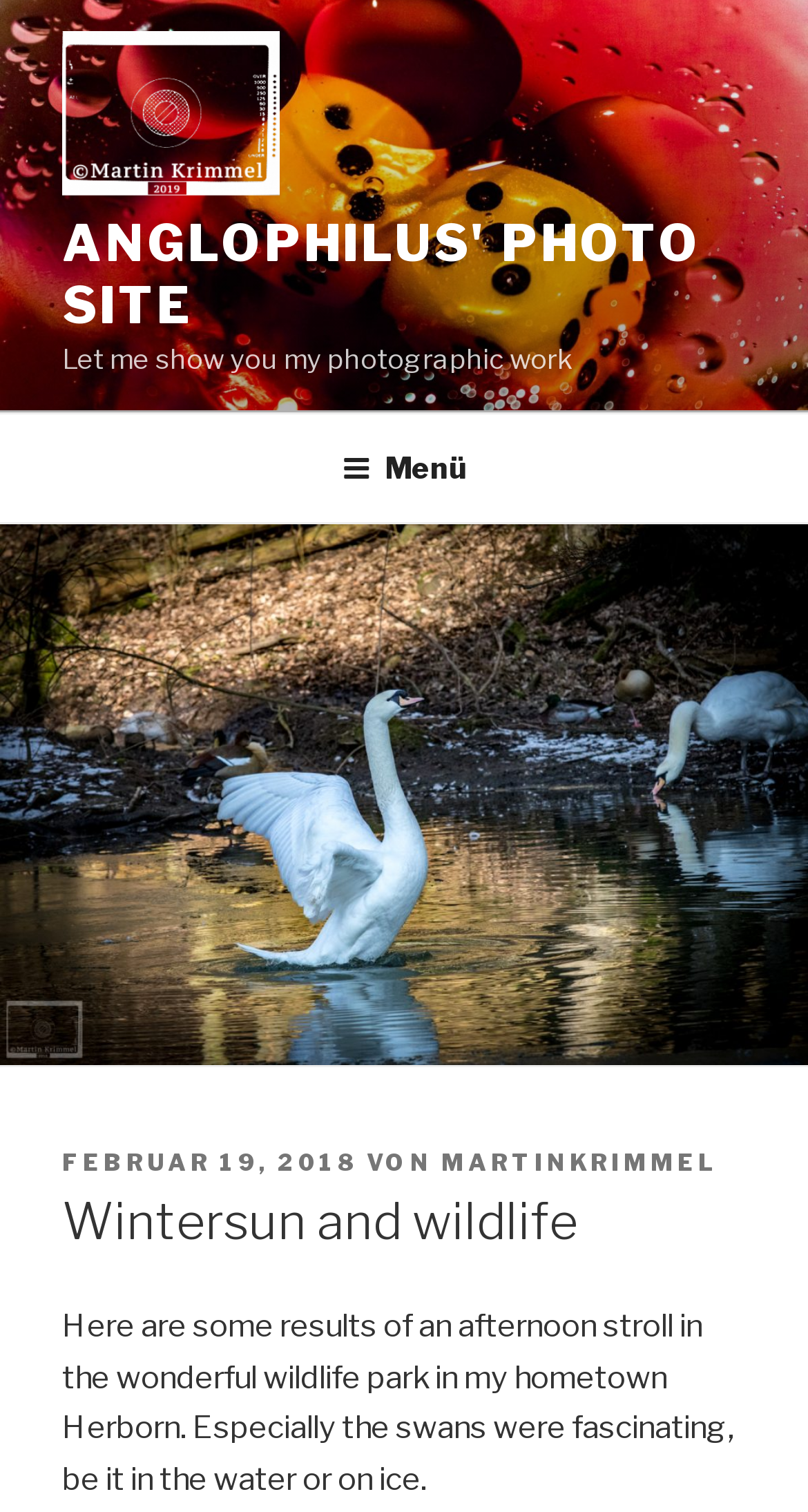Please identify the primary heading on the webpage and return its text.

Wintersun and wildlife